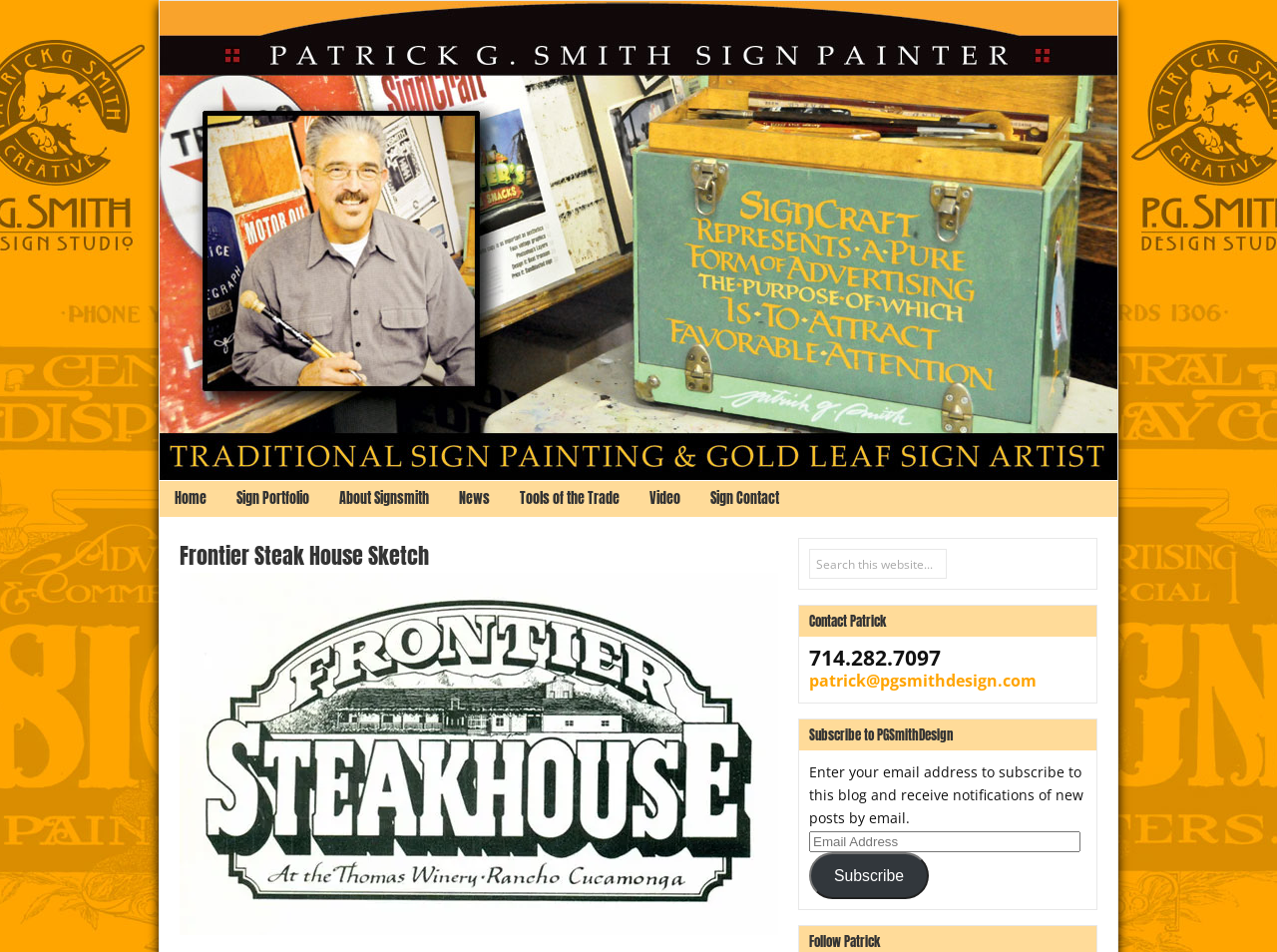Kindly determine the bounding box coordinates for the clickable area to achieve the given instruction: "Search this website".

[0.634, 0.577, 0.741, 0.608]